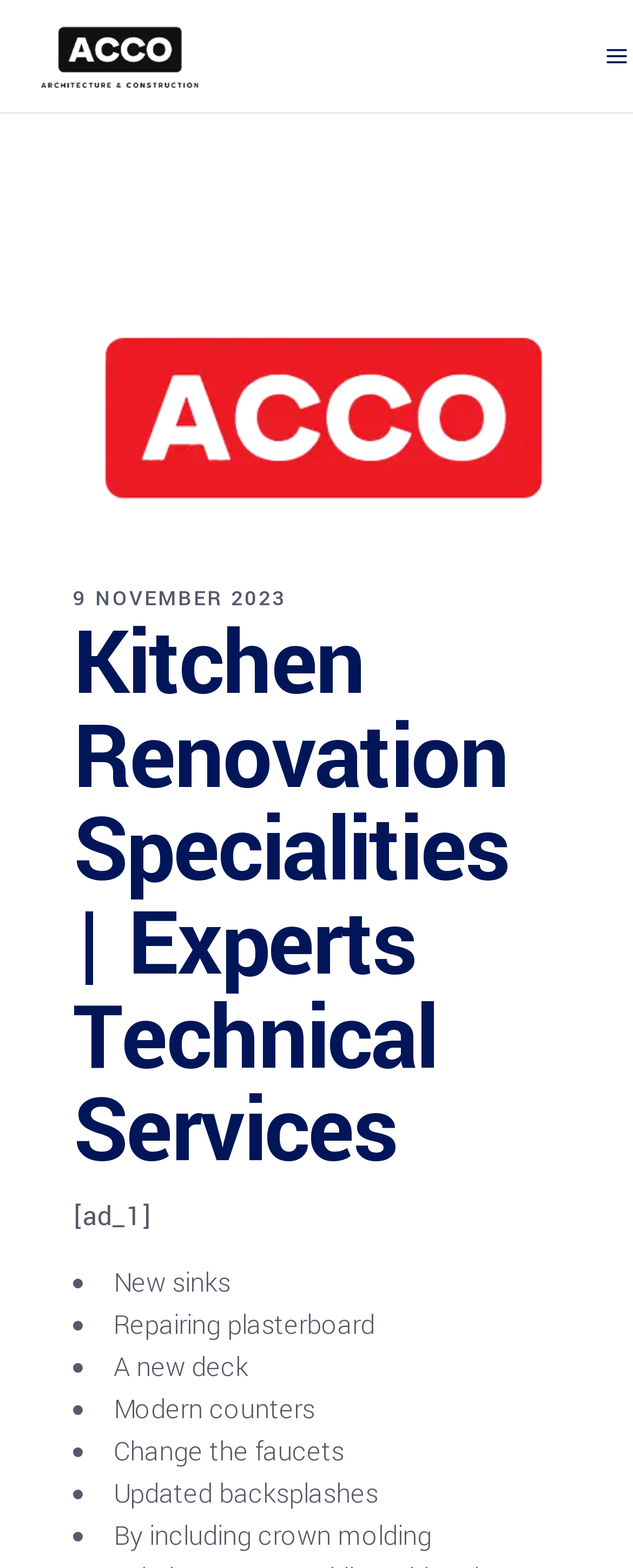Use the information in the screenshot to answer the question comprehensively: How many kitchen renovation specialties are listed?

I counted the number of bullet points in the list of kitchen renovation specialties. There are 7 items in the list, each marked with a bullet point and describing a different specialty.